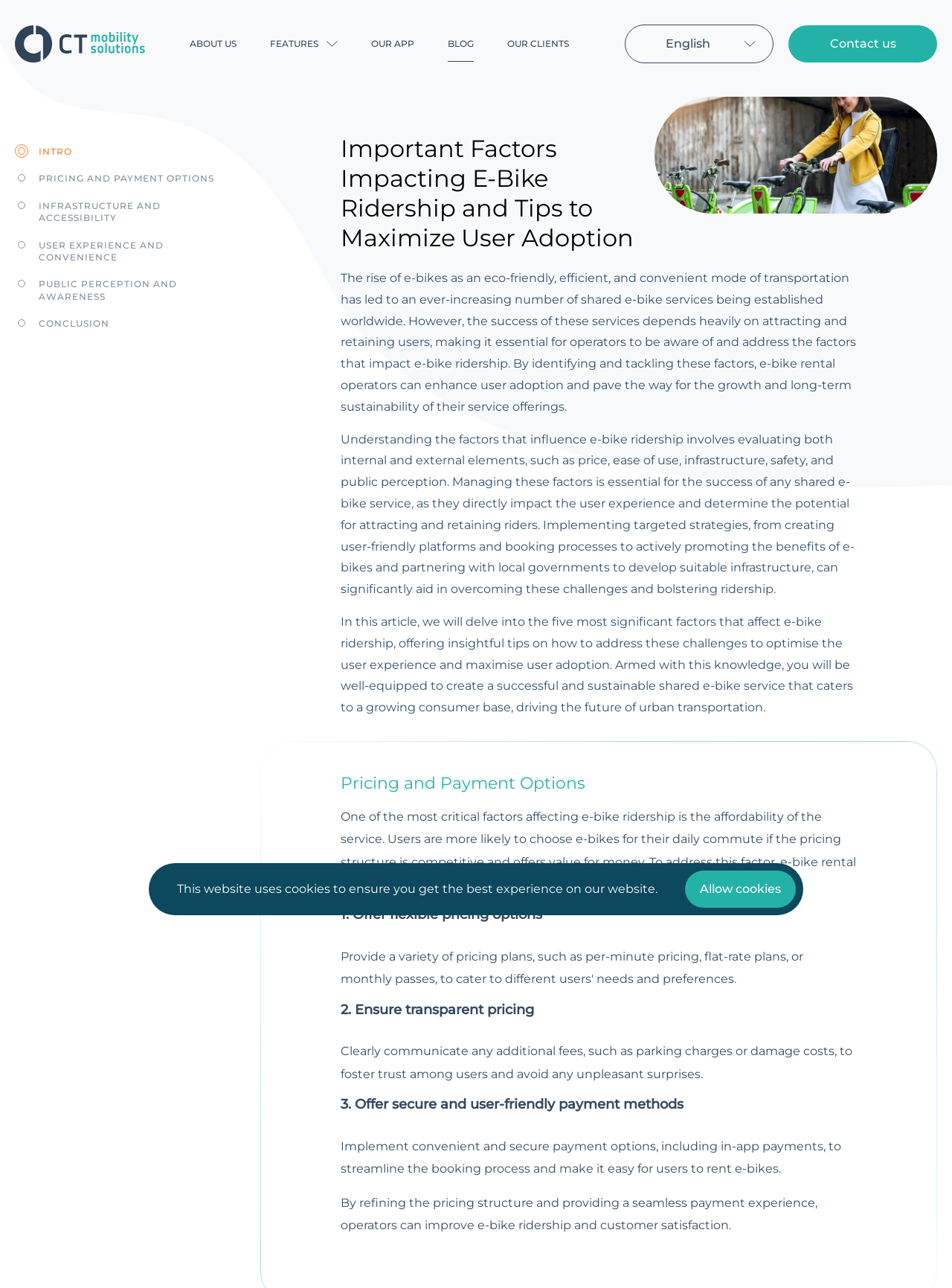Identify the bounding box coordinates of the region that needs to be clicked to carry out this instruction: "Click the FEATURES link". Provide these coordinates as four float numbers ranging from 0 to 1, i.e., [left, top, right, bottom].

[0.284, 0.014, 0.355, 0.054]